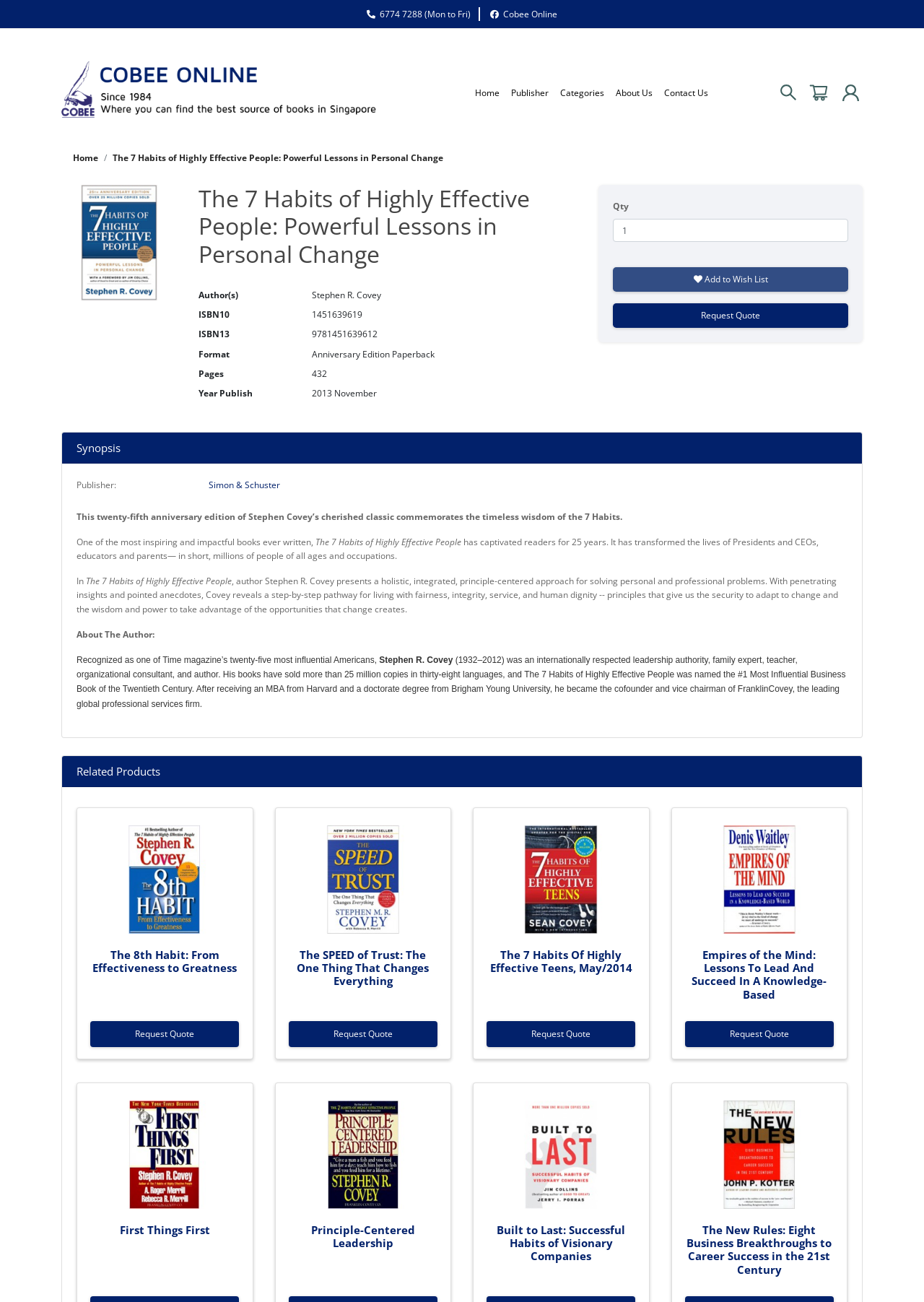Summarize the contents and layout of the webpage in detail.

This webpage is about the book "The 7 Habits of Highly Effective People: Powerful Lessons in Personal Change" by Stephen R. Covey. At the top of the page, there are several links to navigate to different sections of the website, including "Home", "Publisher", "Categories", "About Us", and "Contact Us". There is also a search icon and a shopping cart icon on the top right corner.

Below the navigation links, there is a breadcrumb navigation showing the current page's location in the website's hierarchy. The title of the book is displayed prominently, with an image of the book cover to the left.

The main content of the page is divided into several sections. The first section displays the book's details, including the author, ISBN, format, pages, and publication year. There is also a table with several rows, each containing a label and a value, such as "Author(s)" and "Stephen R. Covey".

The next section is a synopsis of the book, which is a long paragraph of text describing the book's content and significance. Below the synopsis, there is a section about the author, which includes a brief biography and a photo.

The page also features a section called "Related Products", which lists several other books by the same author or on similar topics. Each book is displayed with its title, image, and a brief description, along with a "Request Quote" button.

Throughout the page, there are several buttons and links to perform actions such as adding the book to a wishlist, requesting a quote, or navigating to other pages on the website.